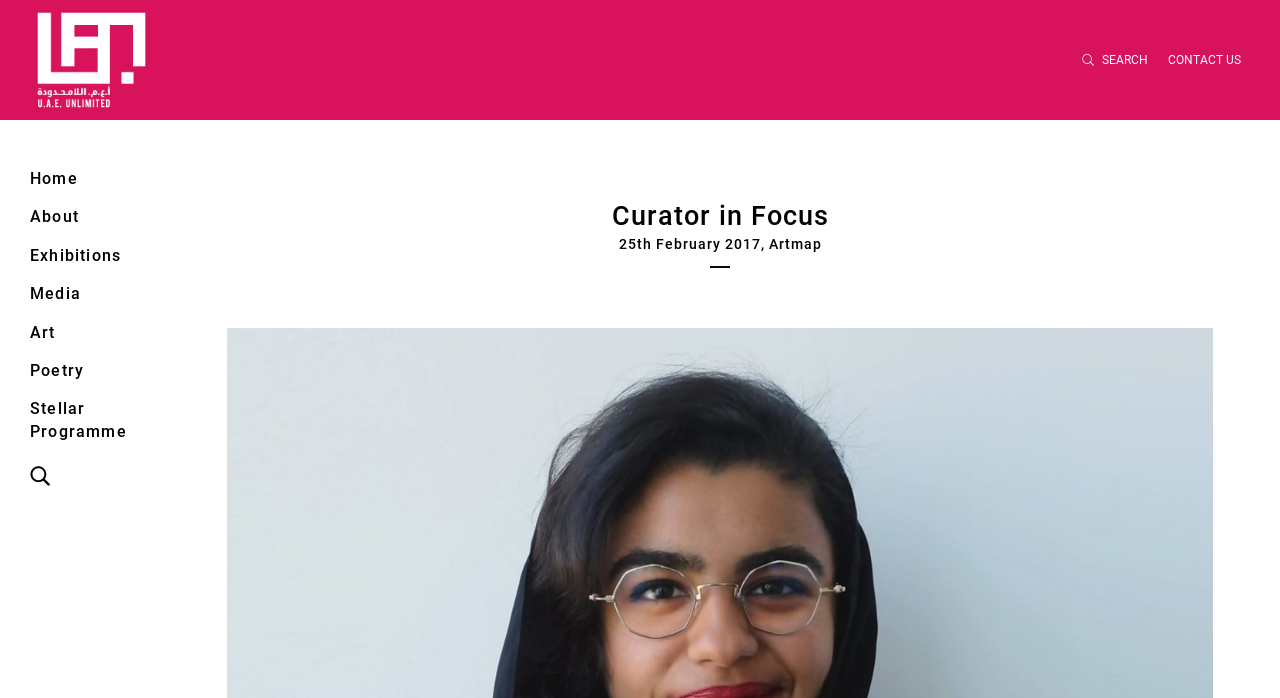Create an elaborate caption for the webpage.

The webpage is about "Curator in Focus – UAE Unlimited". At the top left corner, there are seven horizontal links: "Home", "About", "Exhibitions", "Media", "Art", "Poetry", and "Stellar Programme", followed by an icon link. To the right of these links, there is a logo image. 

On the top right corner, there are two links: a search icon with the text "SEARCH" and "CONTACT US". 

Below these top elements, there are two headings. The first heading, "Curator in Focus", is located near the top center of the page. The second heading, "25th February 2017, Artmap", is placed below the first heading, slightly to the right.